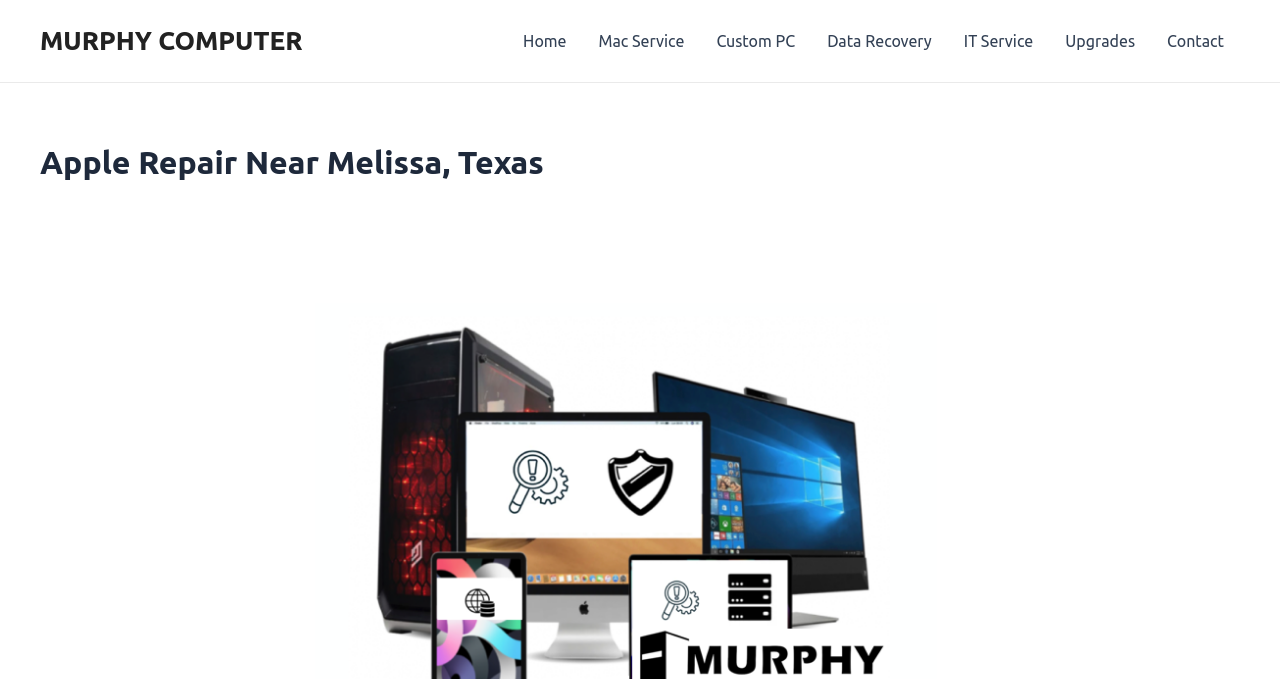What is the location of the Apple repair service?
Give a detailed explanation using the information visible in the image.

The location of the Apple repair service can be found in the heading element, which is 'Apple Repair Near Melissa, Texas'. This indicates that the repair service is located in or near Melissa, Texas.